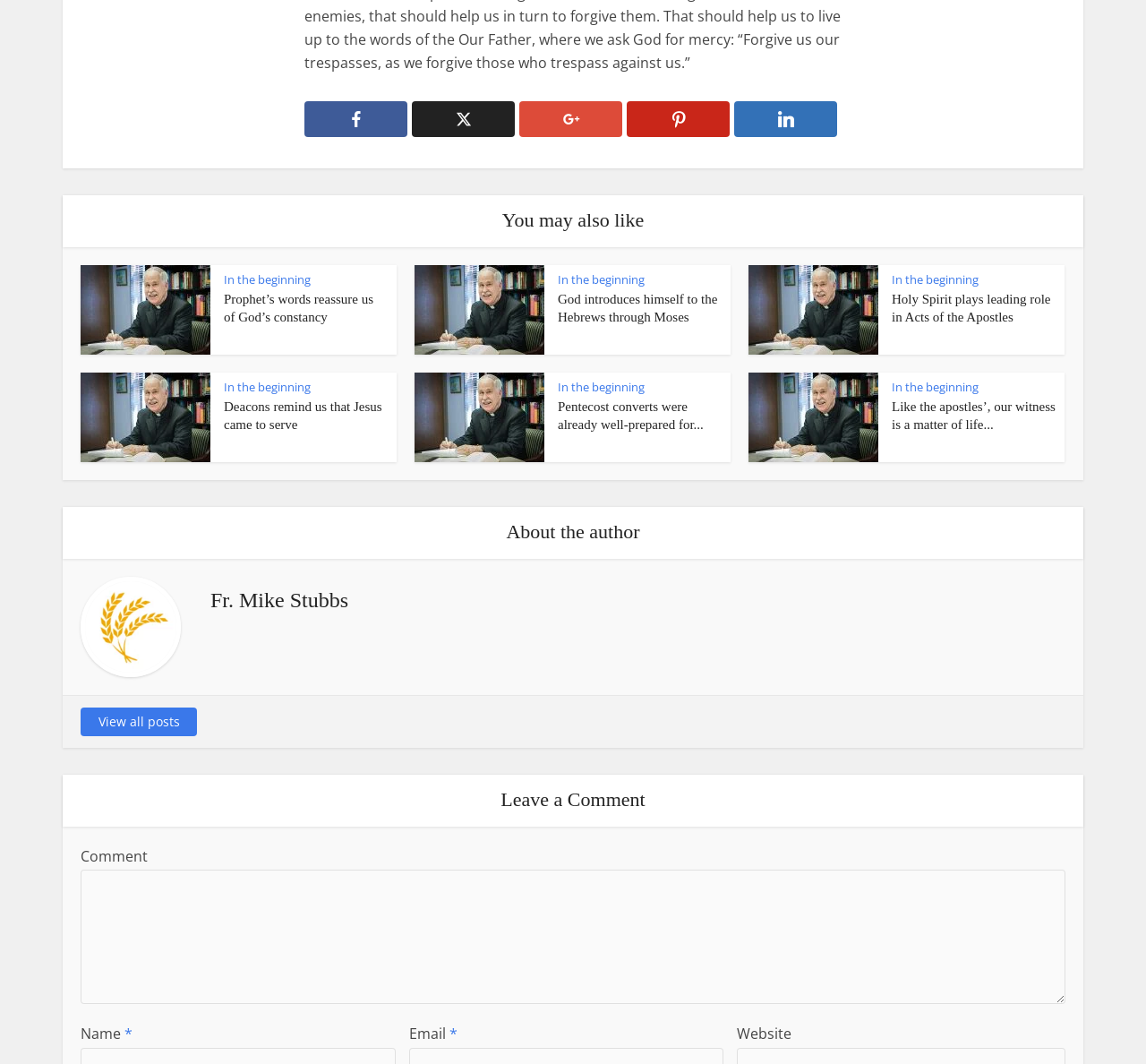Find the bounding box coordinates of the area that needs to be clicked in order to achieve the following instruction: "Click on the link 'Prophet’s words reassure us of God’s constancy'". The coordinates should be specified as four float numbers between 0 and 1, i.e., [left, top, right, bottom].

[0.195, 0.275, 0.326, 0.305]